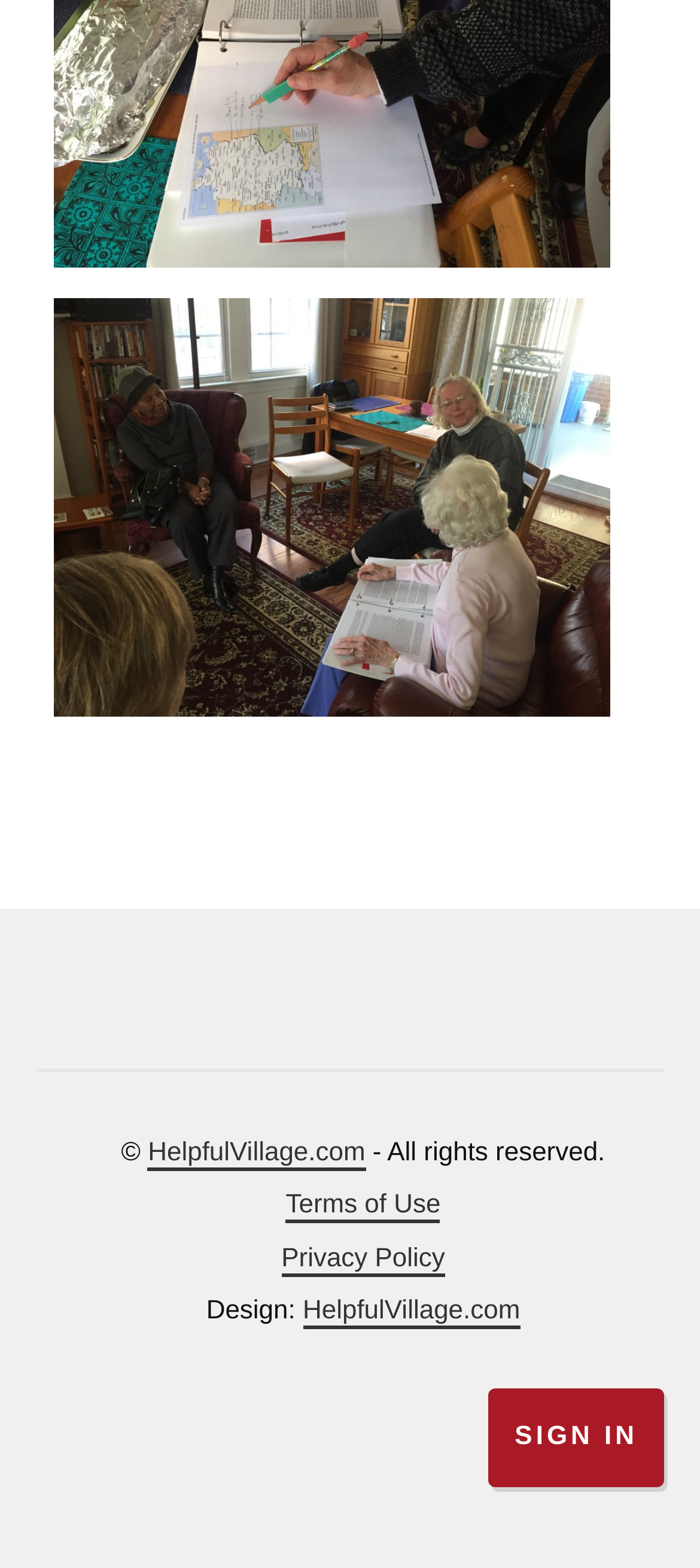Please provide a detailed answer to the question below based on the screenshot: 
What are the two policies mentioned at the bottom?

At the bottom of the webpage, there are two links that open in new tabs, one for 'Terms of Use' and another for 'Privacy Policy', indicating that these are two important policies of the website.